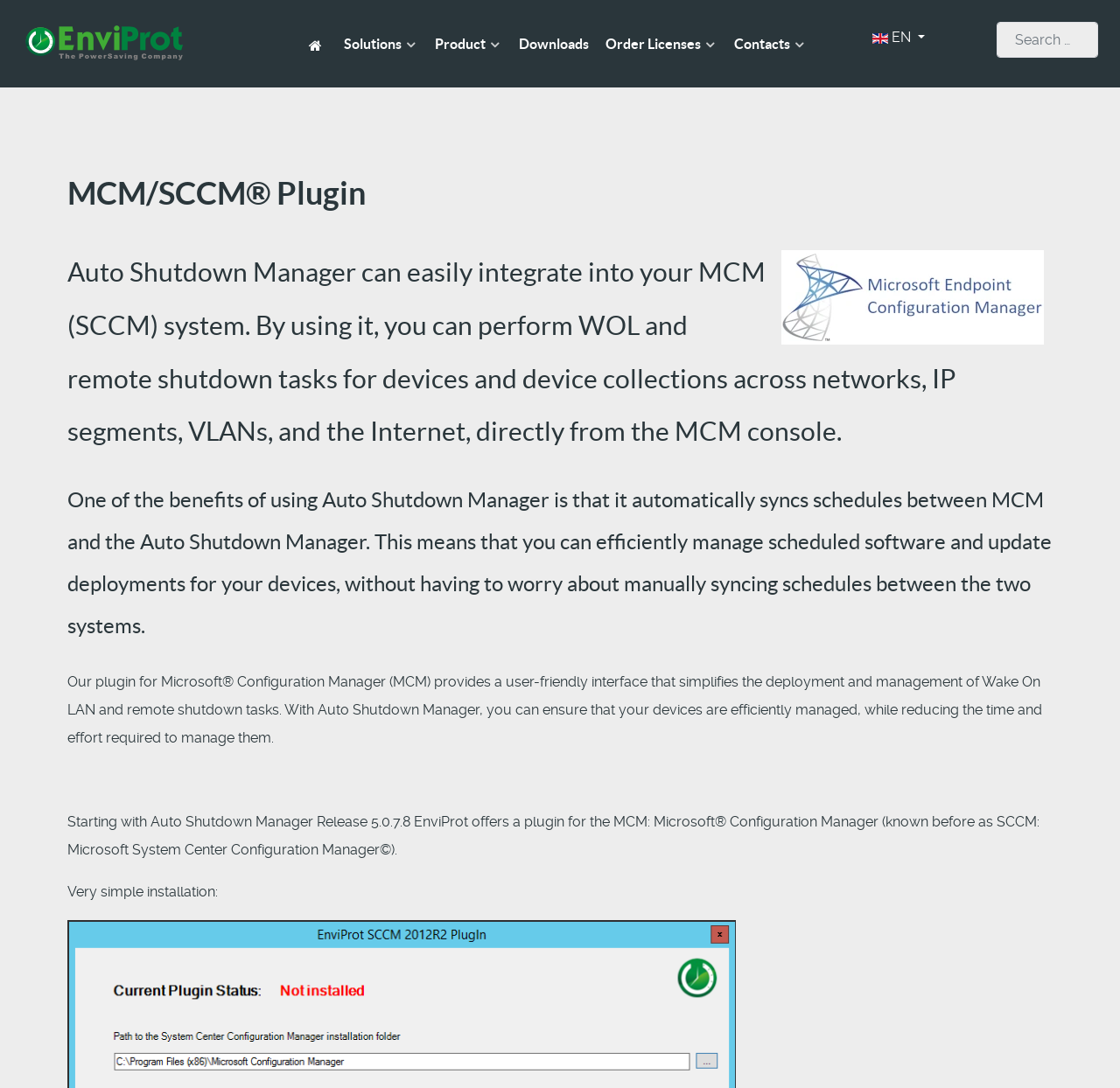Utilize the details in the image to thoroughly answer the following question: What is the plugin for?

The plugin is for Microsoft Configuration Manager (MCM) as mentioned in the heading 'MCM/SCCM Plugin' and the description of the plugin, which states that it provides a user-friendly interface for deploying and managing Wake On LAN and remote shutdown tasks in MCM.